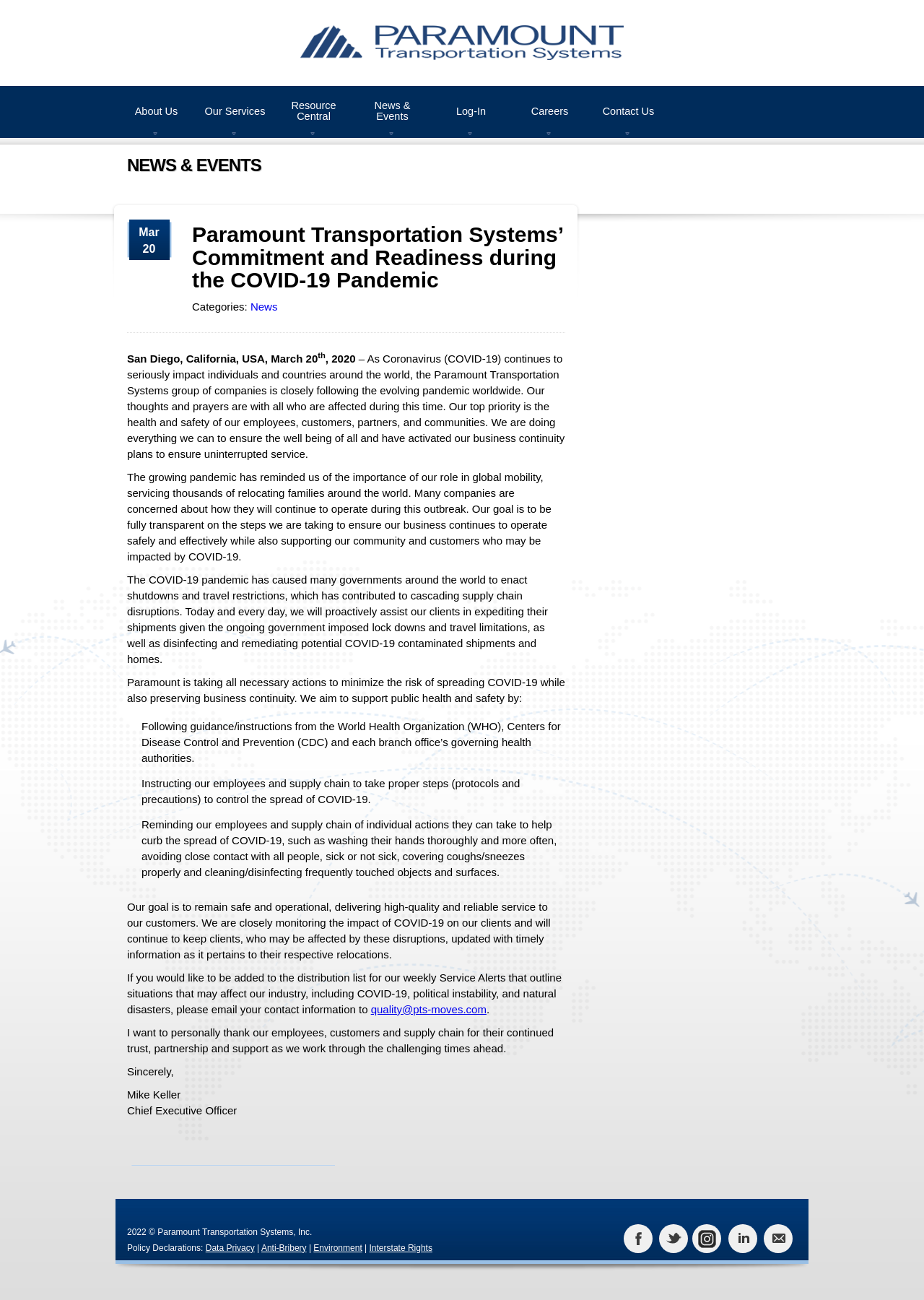Determine which piece of text is the heading of the webpage and provide it.

NEWS & EVENTS